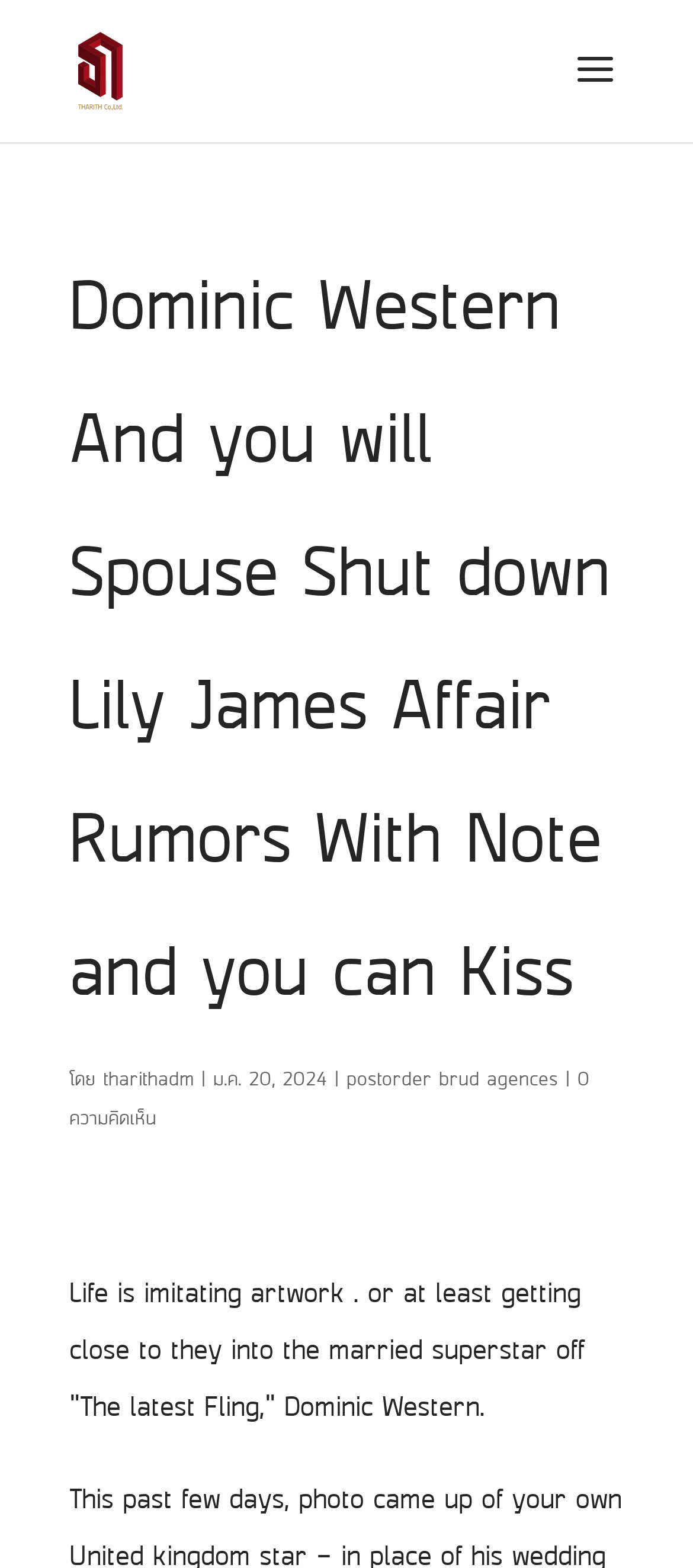Create an elaborate caption for the webpage.

The webpage appears to be an article or news page about Dominic Western and his spouse shutting down affair rumors with Lily James. At the top, there is a heading with the title of the article, taking up most of the width of the page. Below the heading, there is a small image and a link to "Tharith Co.,Ltd." on the left side, which seems to be the logo or branding of the website.

On the same level as the image and link, there is a section with some text and links. The text "โดย" is followed by a link to "tharithadm", then a vertical bar, and finally a date "ม.ค. 20, 2024". To the right of this section, there is another link to "postorder brud agences".

Below this section, there is a link to "0 ความคิดเห็น", which likely indicates that there are no comments on the article. Next to this link, there is a paragraph of text that summarizes the content of the article, stating that Dominic Western and his spouse are shutting down affair rumors with Lily James, and making a reference to his role in "The Fling".